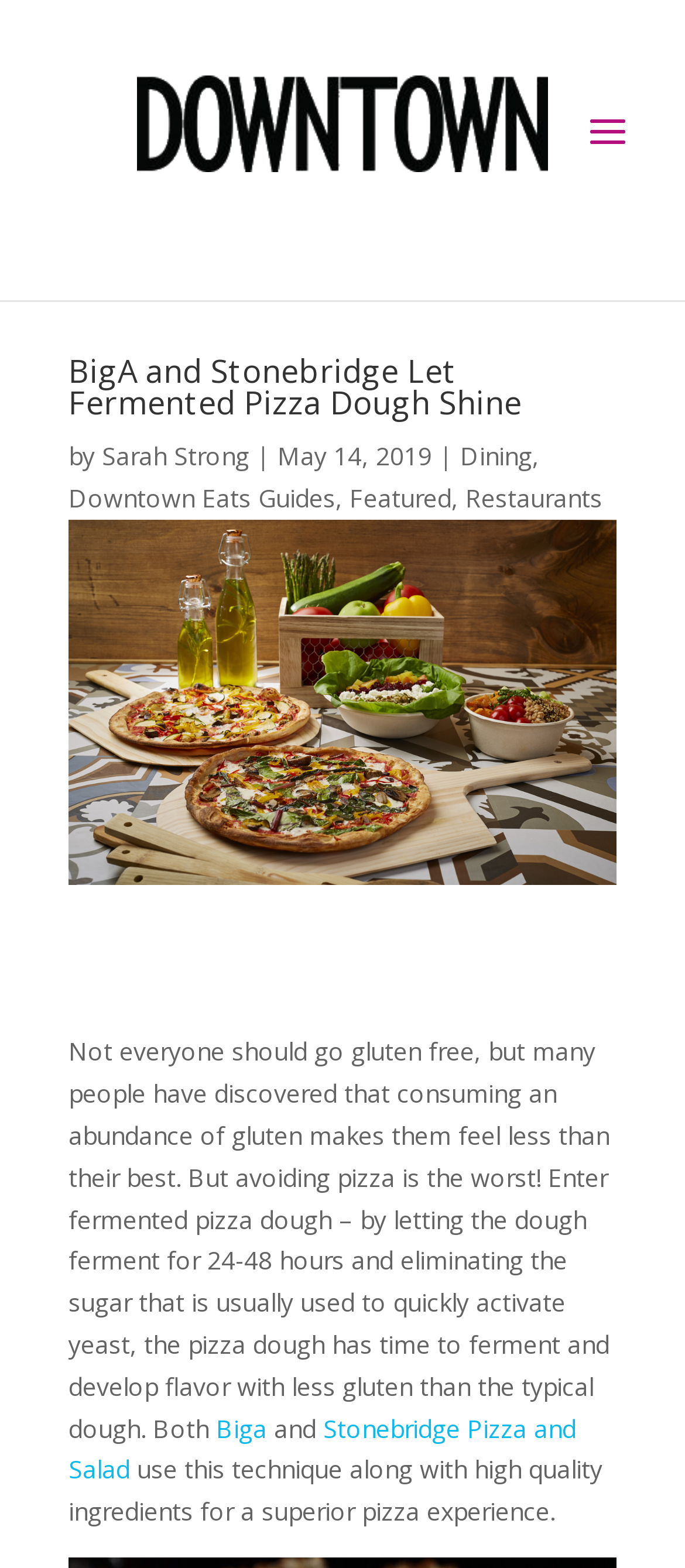Please locate the UI element described by "Downtown Eats Guides" and provide its bounding box coordinates.

[0.1, 0.307, 0.49, 0.328]